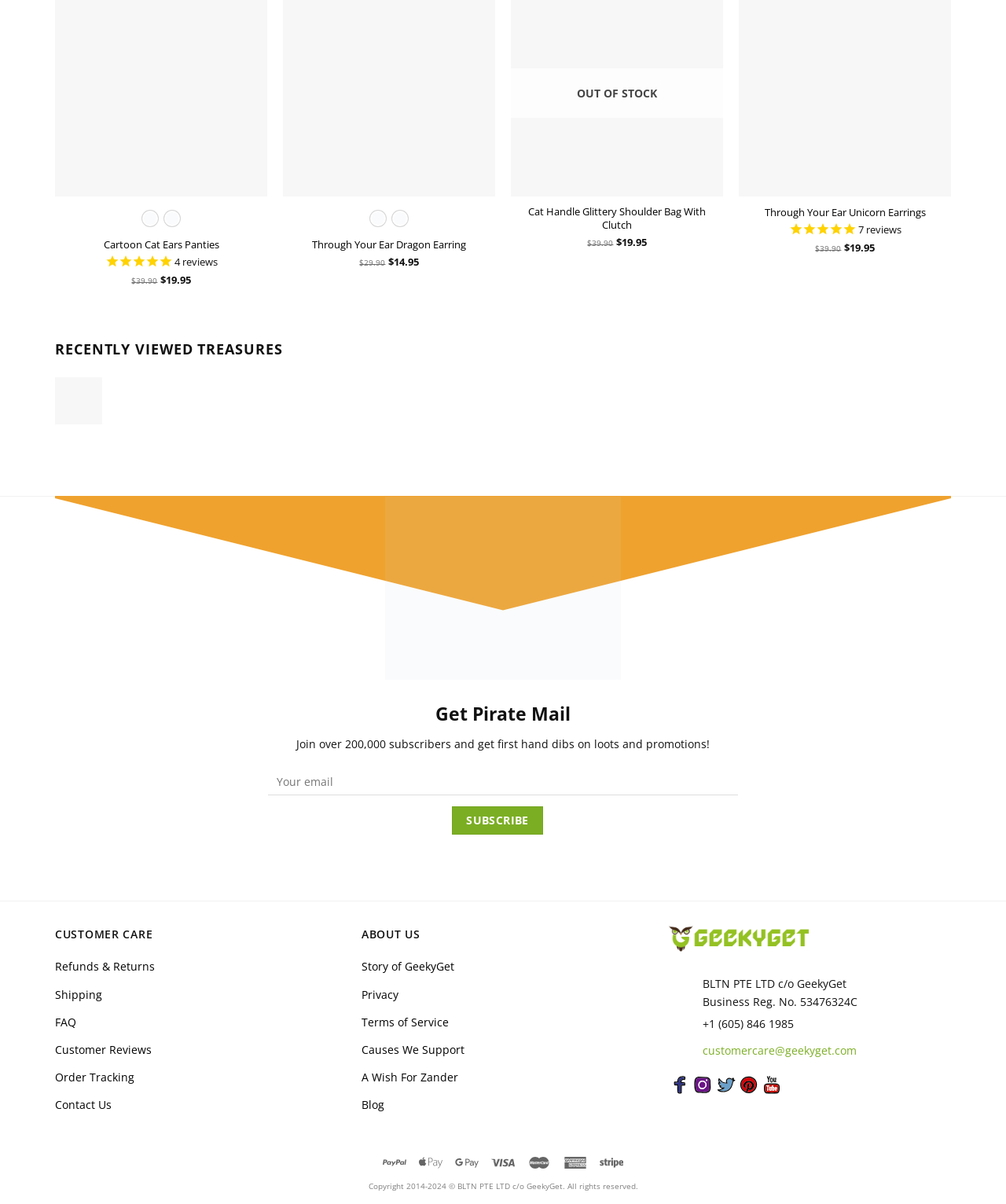What is the original price of Through Your Ear Dragon Earring?
Can you give a detailed and elaborate answer to the question?

I found the original price by looking at the 'Original price was: $29.90.' text near the 'Through Your Ear Dragon Earring' link.